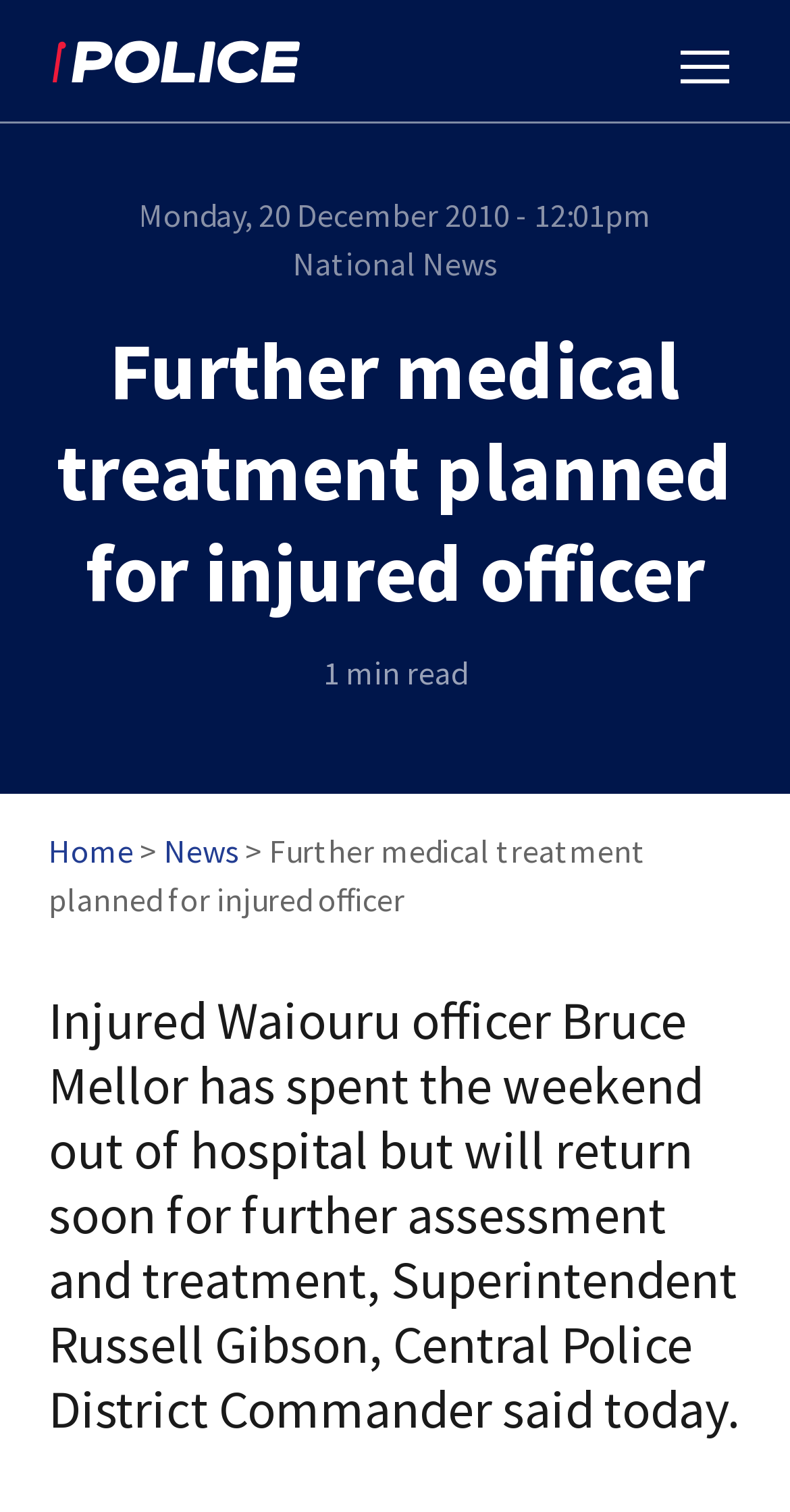Respond to the following question using a concise word or phrase: 
What is the current section of the webpage?

National News